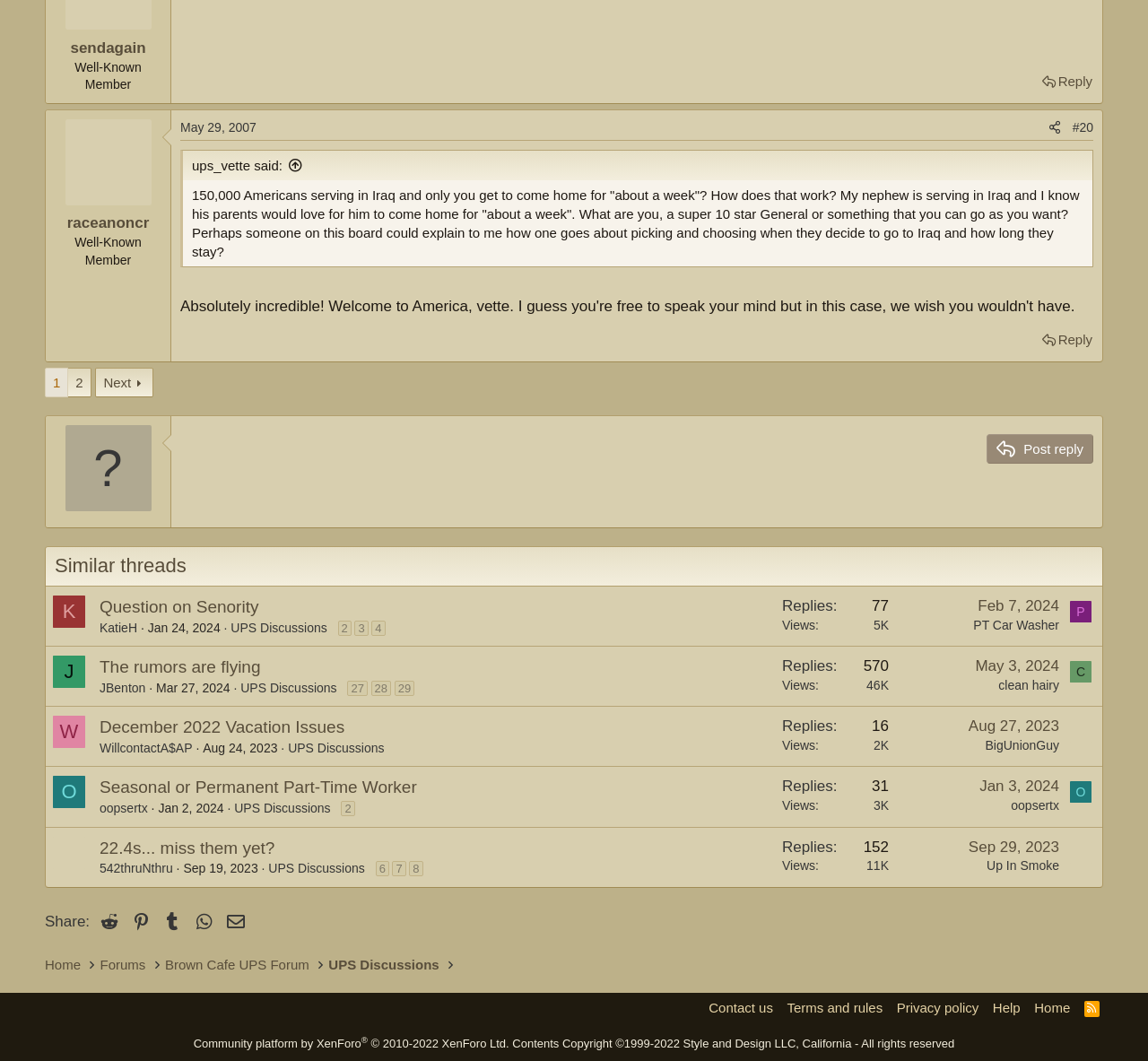Locate the bounding box coordinates of the UI element described by: "Linkedin". Provide the coordinates as four float numbers between 0 and 1, formatted as [left, top, right, bottom].

None